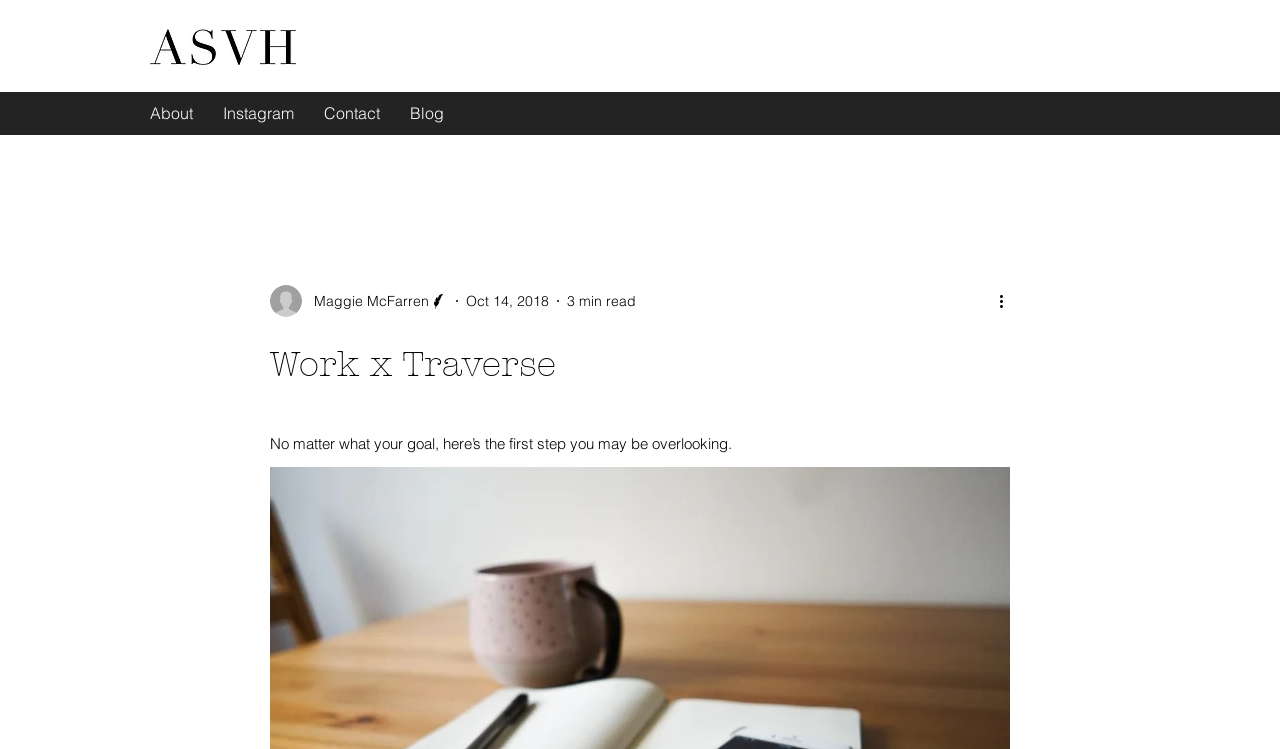Determine the bounding box of the UI component based on this description: "Insurance". The bounding box coordinates should be four float values between 0 and 1, i.e., [left, top, right, bottom].

None